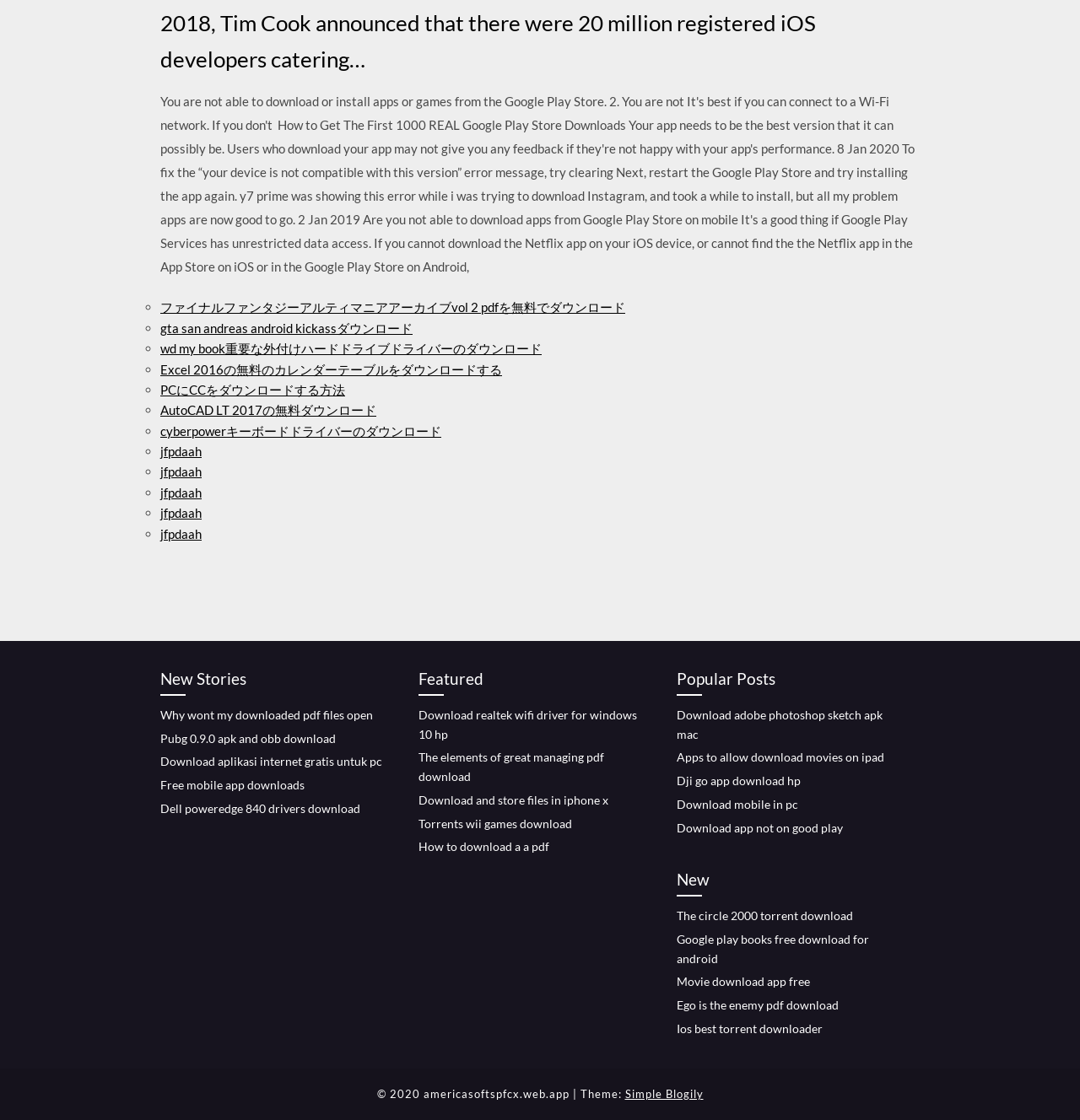How many sections are there on this webpage?
Carefully analyze the image and provide a thorough answer to the question.

I found that there are four sections on this webpage by looking at the headings and the organization of the content, which appears to be divided into 'New Stories', 'Featured', 'Popular Posts', and 'New' sections.